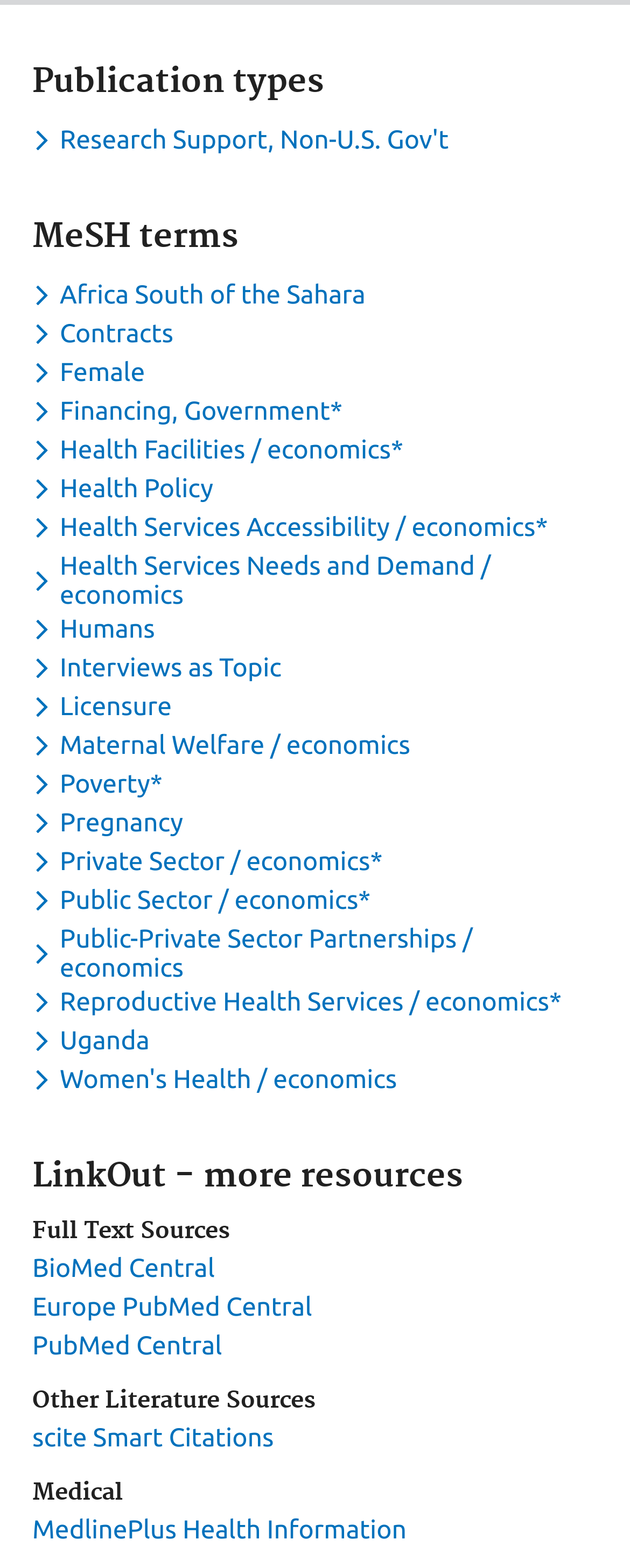Pinpoint the bounding box coordinates of the area that must be clicked to complete this instruction: "Toggle dropdown menu for keyword Africa South of the Sahara".

[0.051, 0.179, 0.593, 0.197]